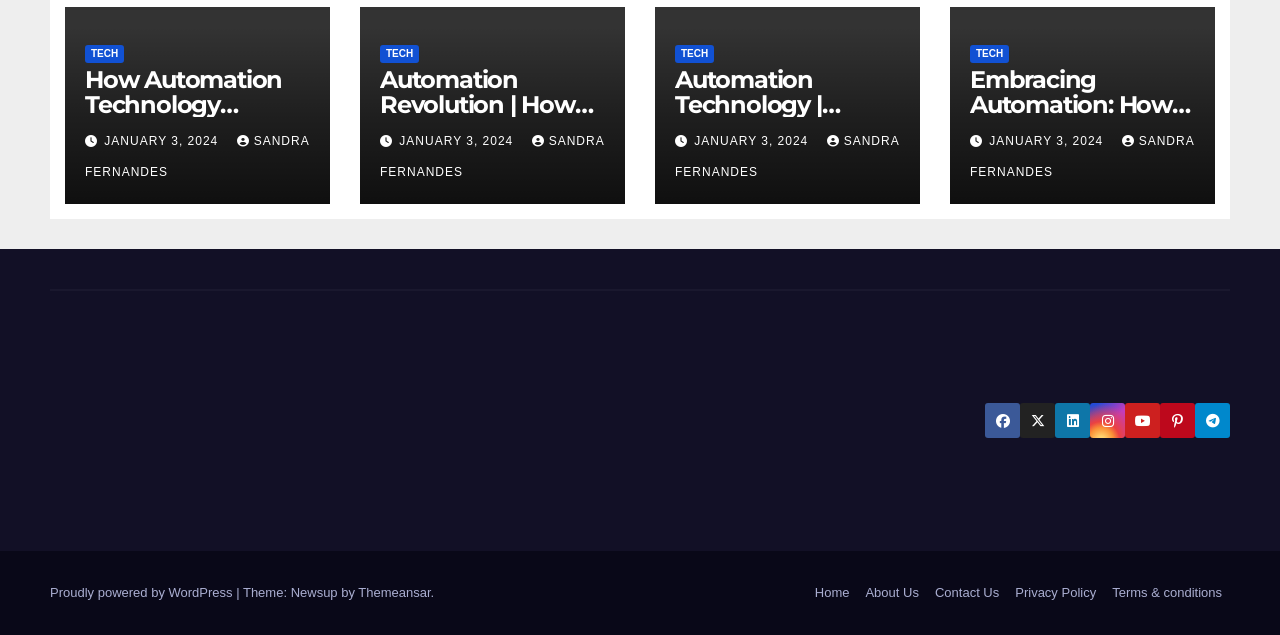Could you specify the bounding box coordinates for the clickable section to complete the following instruction: "Click on the 'TECH' link"?

[0.066, 0.07, 0.097, 0.099]